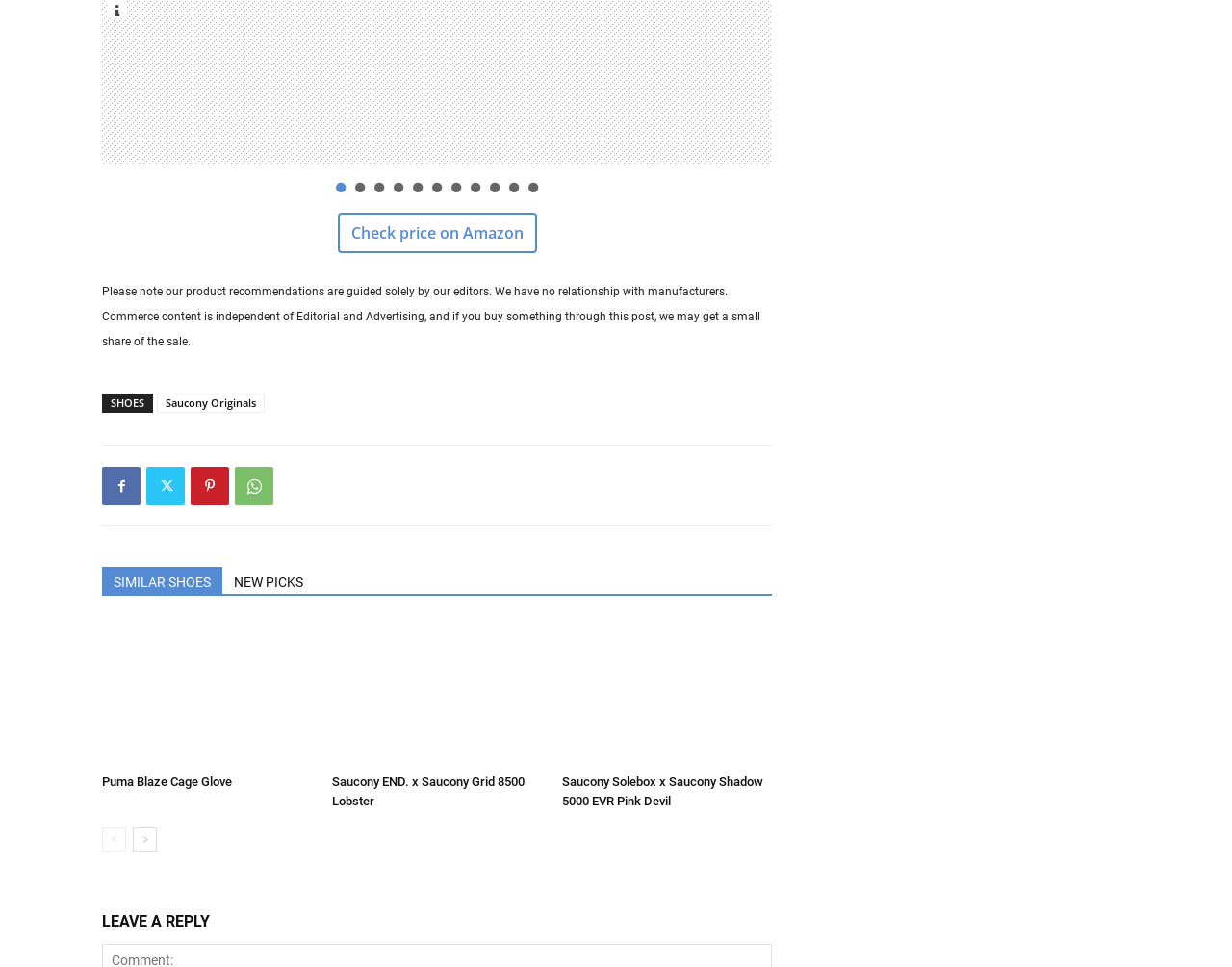How many similar shoes are listed?
Give a single word or phrase answer based on the content of the image.

3